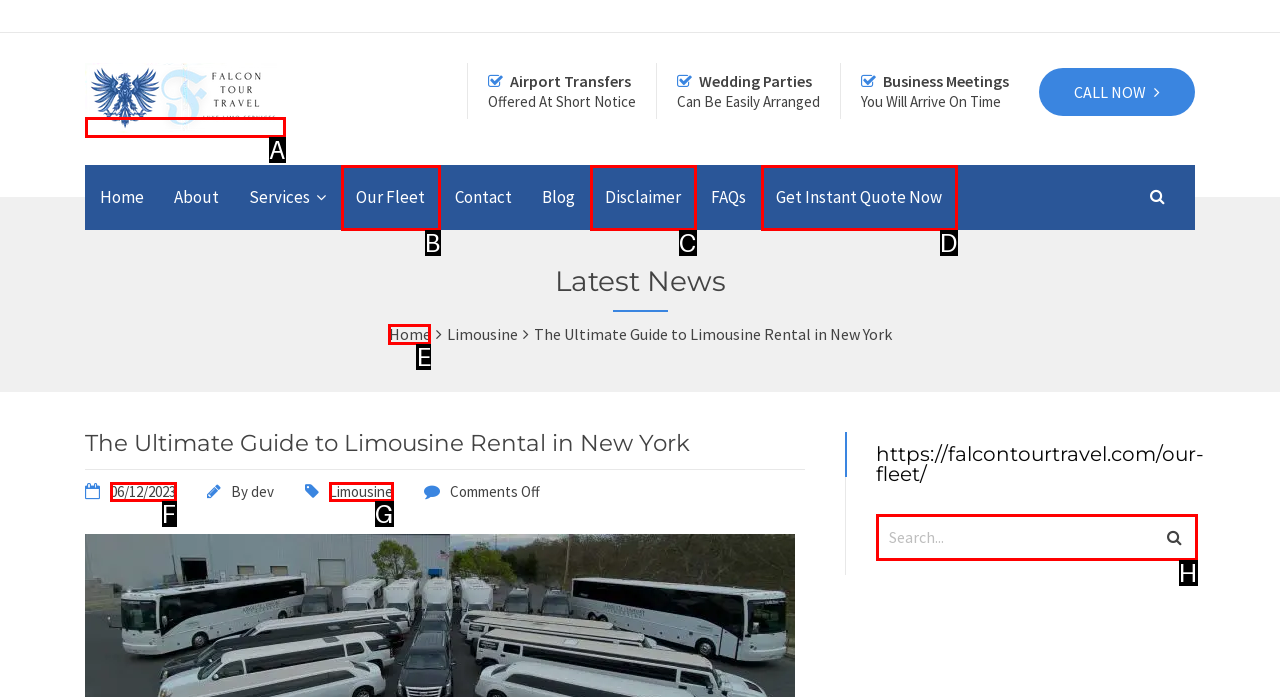What option should you select to complete this task: Click on 'Get Instant Quote Now'? Indicate your answer by providing the letter only.

D